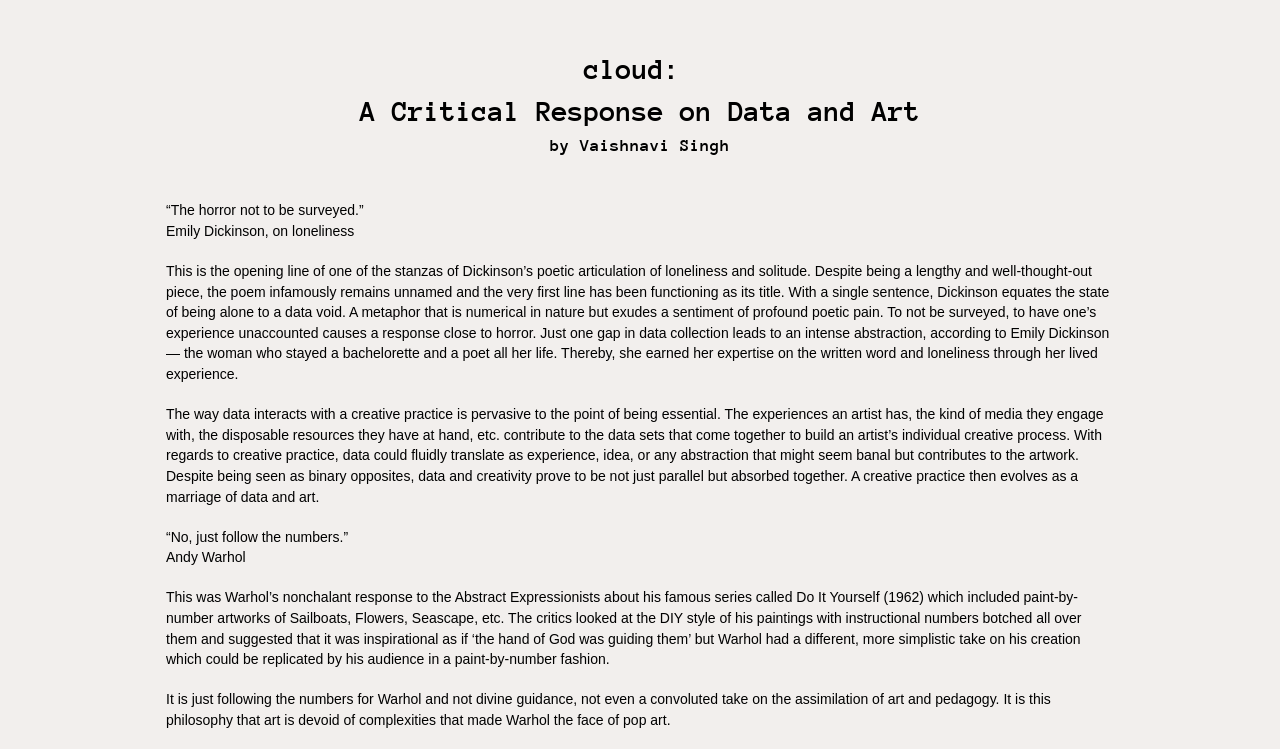Given the content of the image, can you provide a detailed answer to the question?
Who is the author of the essay?

The author's name is mentioned in the third heading element, which is 'by Vaishnavi Singh'.